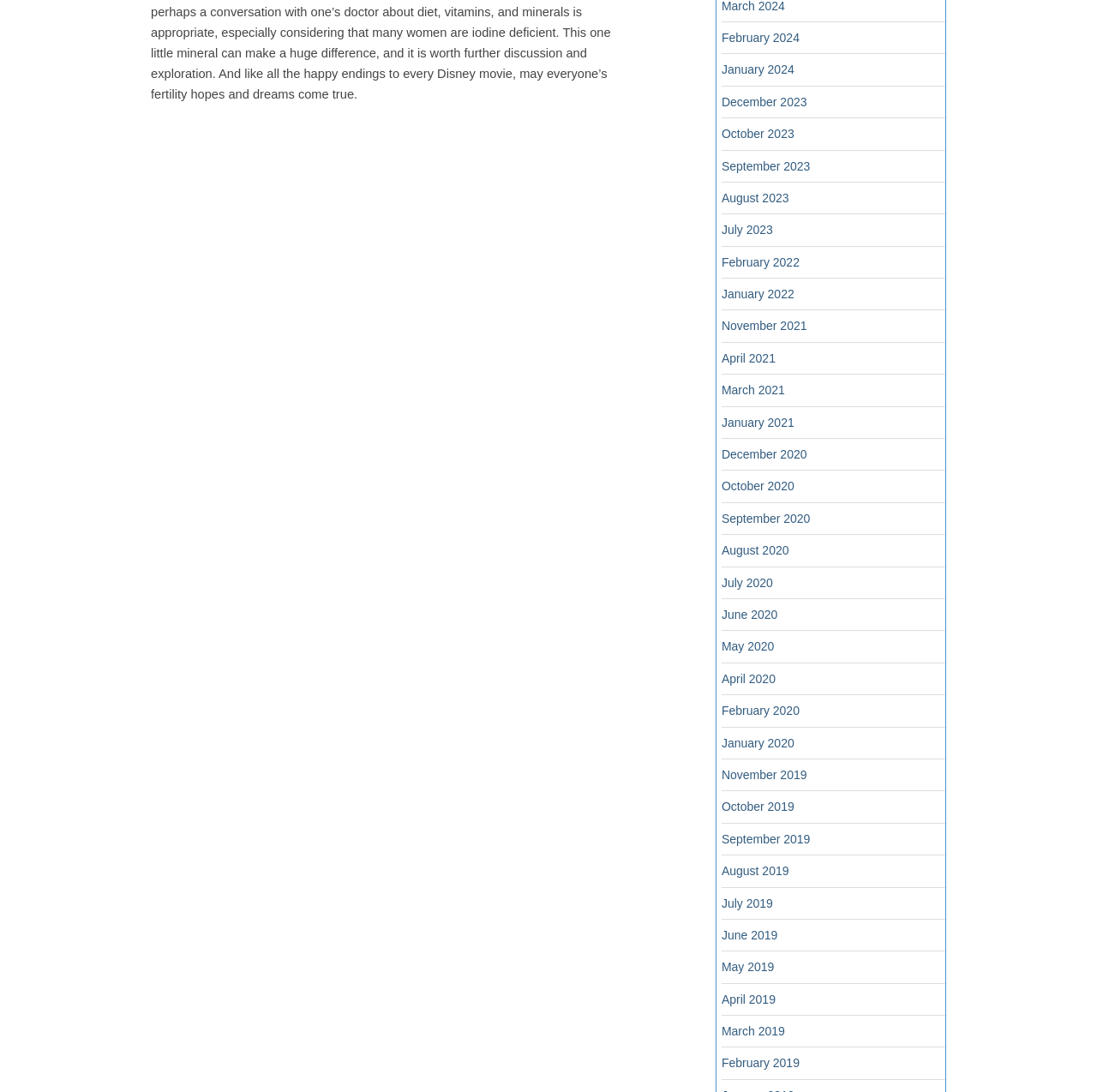Please give a succinct answer using a single word or phrase:
How many links are there in total?

26